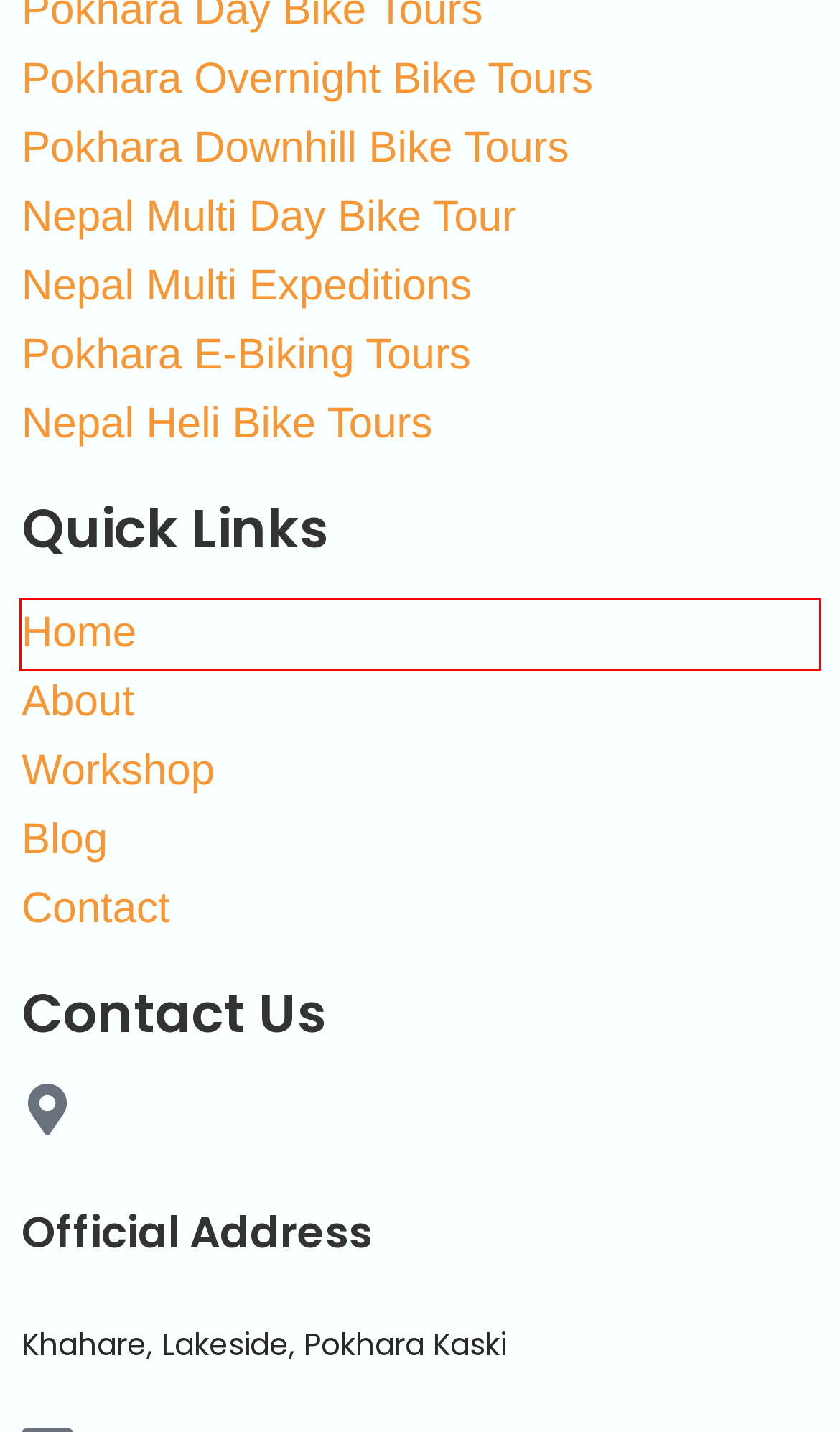You have been given a screenshot of a webpage with a red bounding box around a UI element. Select the most appropriate webpage description for the new webpage that appears after clicking the element within the red bounding box. The choices are:
A. About Chamling Cycle
B. Pokhara Electric Bike Tours
C. Pokhara Downhill Bike Tours
D. Pokhara Cycling Mountain Biking Guided Tours Operator Company
E. Nepal Multi Expeditions
F. Pokhara Overnight Bike Tours
G. Pokhara Day Bike Tours
H. Pokhara Cycling Tours Blog

D